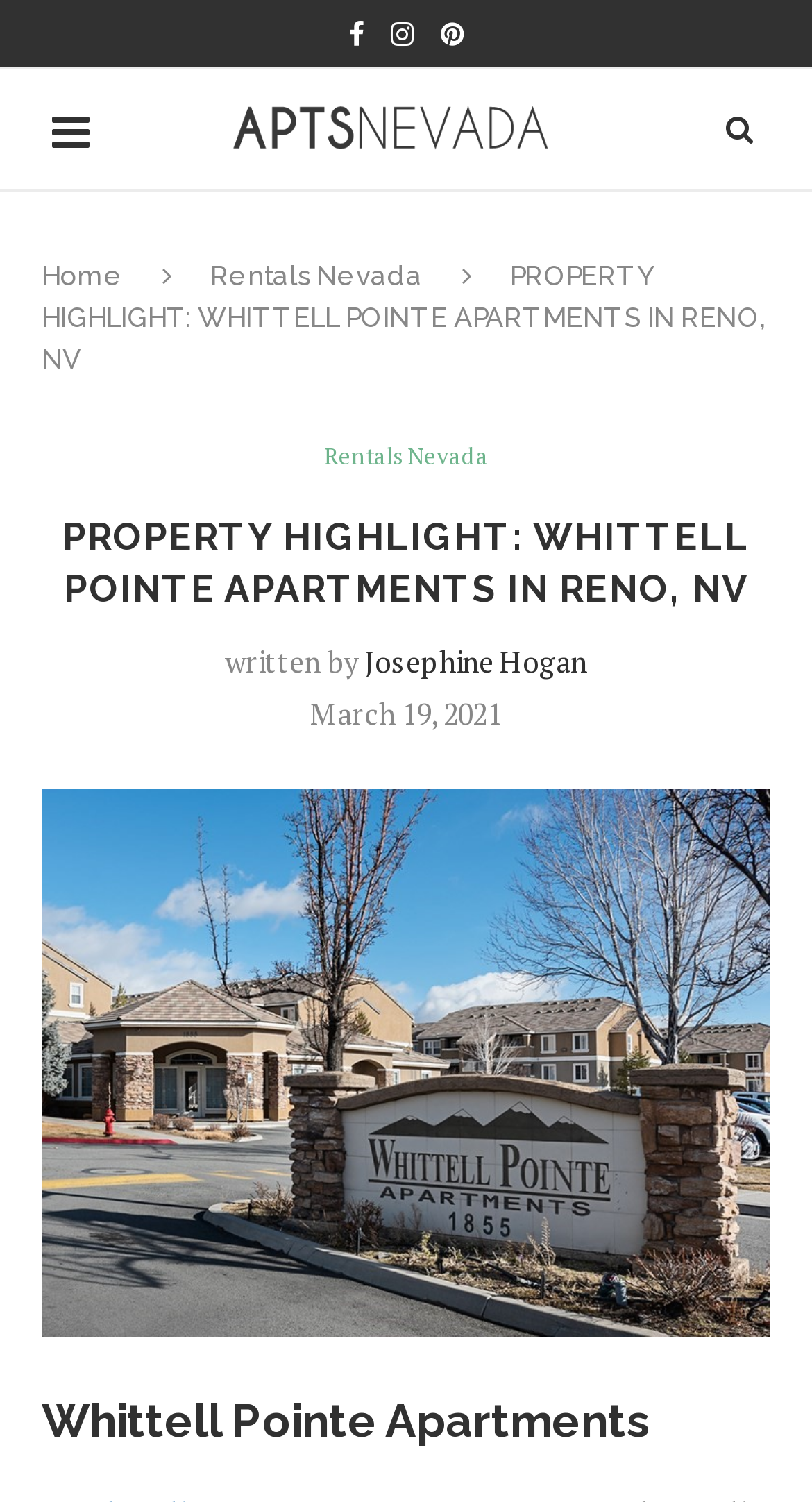Please locate and retrieve the main header text of the webpage.

PROPERTY HIGHLIGHT: WHITTELL POINTE APARTMENTS IN RENO, NV